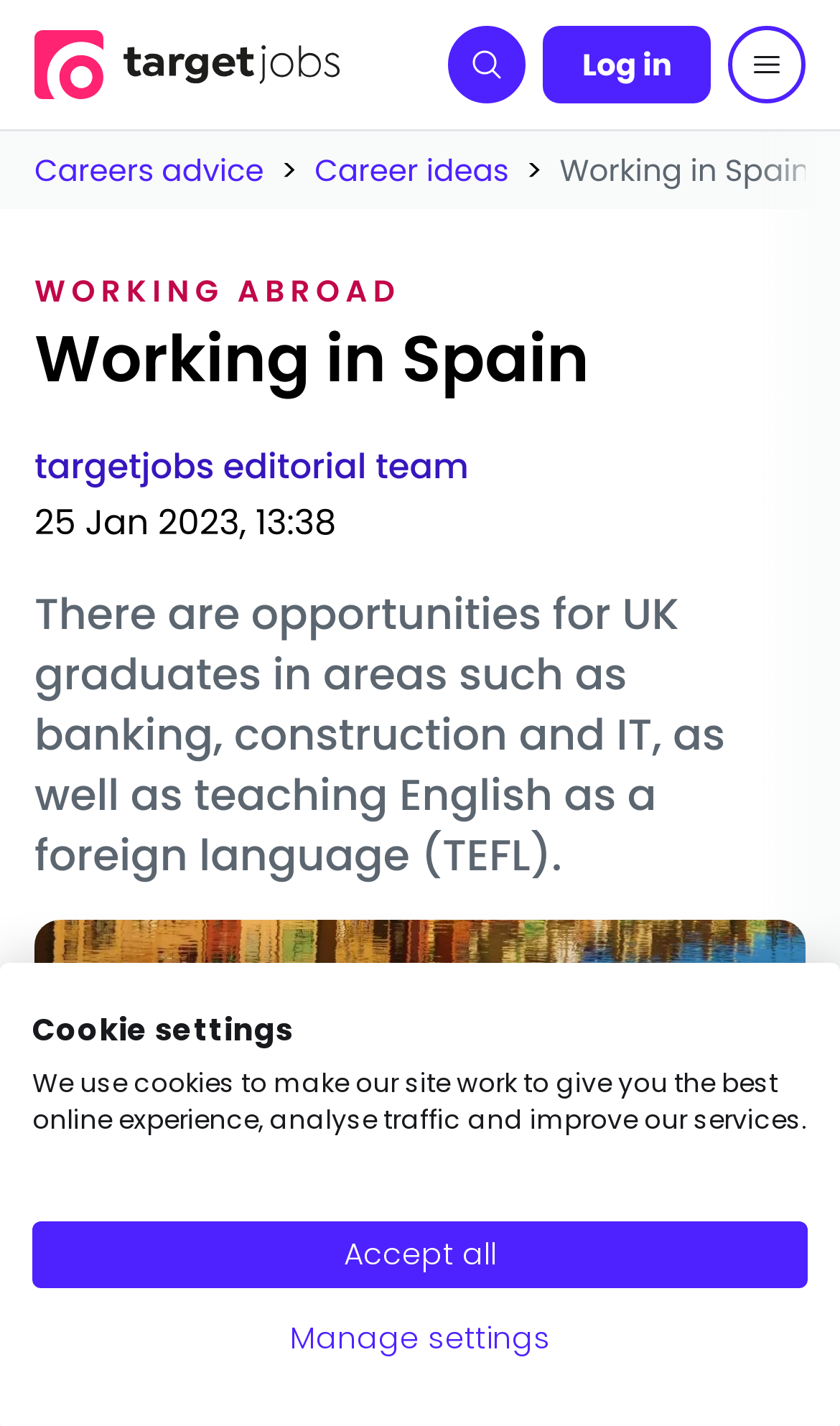What is the name of the editorial team?
Your answer should be a single word or phrase derived from the screenshot.

targetjobs editorial team